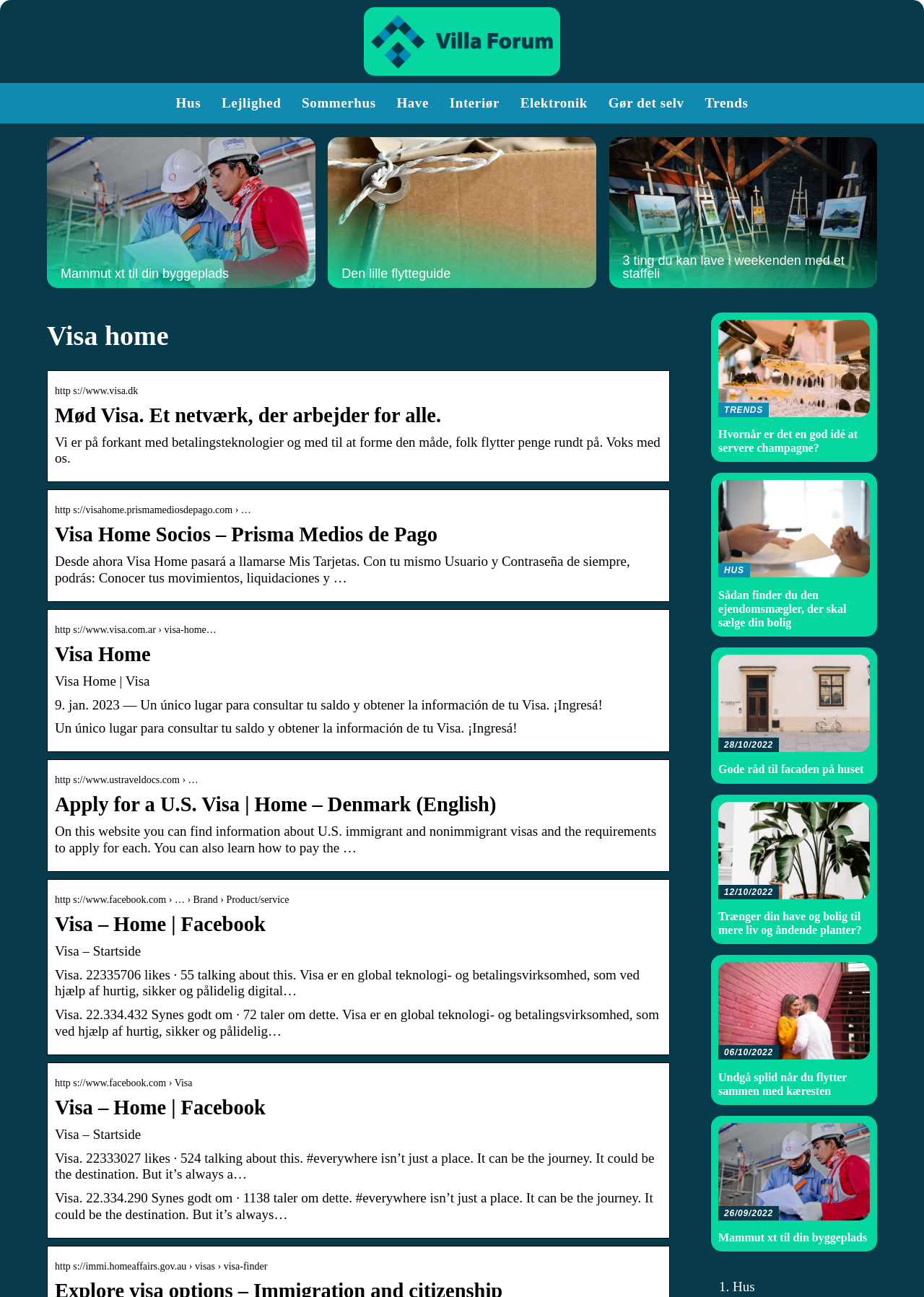Create an elaborate caption for the webpage.

The webpage is titled "Visa home" and appears to be a portal for various Visa-related services and information. At the top, there is a navigation menu with links to different categories, including "Hus" (House), "Lejlighed" (Apartment), "Sommerhus" (Summer House), "Have" (Garden), "Interiør" (Interior), "Elektronik" (Electronics), "Gør det selv" (Do-it-yourself), and "Trends" (Trends).

Below the navigation menu, there are three prominent links: "Mammut xt til din byggeplads" (Mammut xt for your construction site), "Den lille flytteguide" (The little moving guide), and "3 ting du kan lave i weekenden med et staffeli" (3 things you can do on the weekend with a ladder).

The main content area is divided into several sections. The first section has a heading "Visa home" and describes Visa as a network that works for everyone. Below this, there are several paragraphs of text discussing Visa's payment technologies and services.

The next section appears to be a list of Visa-related resources, including links to Visa Home Socios, Visa Home, and Apply for a U.S. Visa. Each of these links has a brief description of the service or resource.

Further down the page, there are several Facebook-related links, including Visa's Facebook page and a link to a Facebook post about Visa.

The page also features a section with links to various articles and guides, including "TRENDS Hvornår er det en god idé at servere champagne?" (When is it a good idea to serve champagne?), "HUS Sådan finder du den ejendomsmægler, der skal sælge din bolig" (How to find the real estate agent who will sell your home), and "Gode råd til facaden på huset" (Good advice for the facade of your house).

At the very bottom of the page, there is a link to "Hus" (House) and a small image.